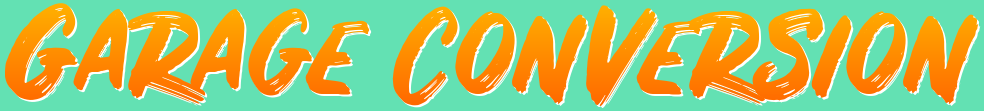What is the focus of the design?
Look at the image and provide a short answer using one word or a phrase.

Creativity and transformation